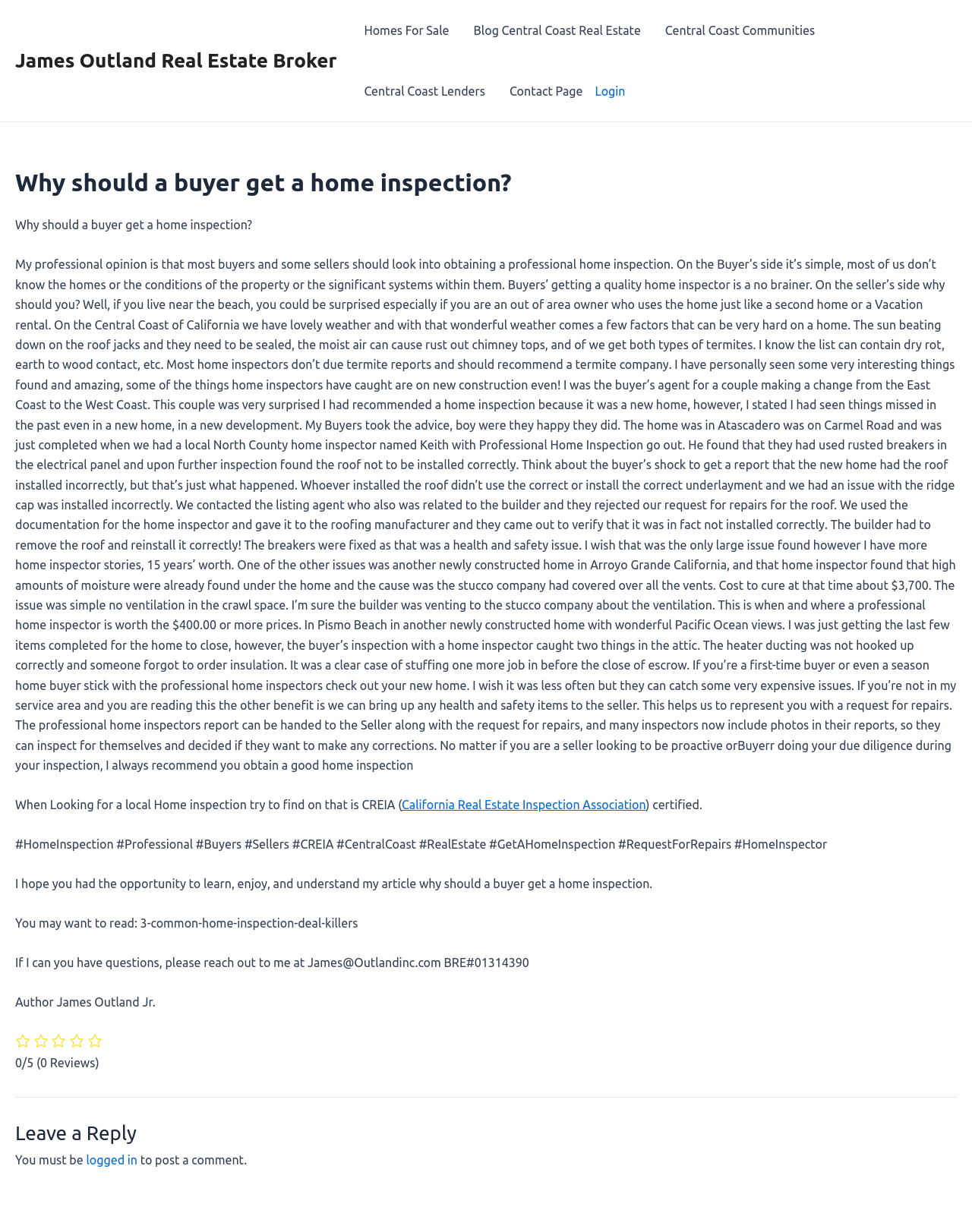What is the recommended certification for home inspectors?
Examine the webpage screenshot and provide an in-depth answer to the question.

The article recommends that home inspectors should be certified by the California Real Estate Inspection Association (CREIA), which suggests that CREIA certification is a mark of quality and expertise in the field of home inspection.